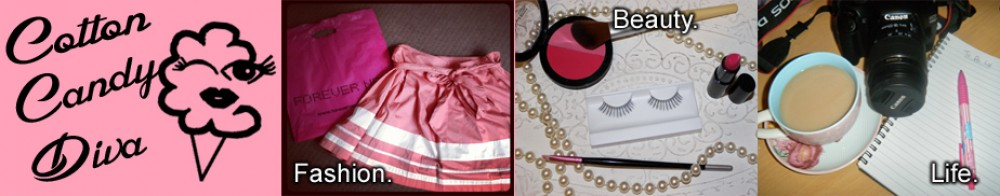What is displayed in the 'Life' section of the image?
Using the image provided, answer with just one word or phrase.

Coffee, pastries, and a camera